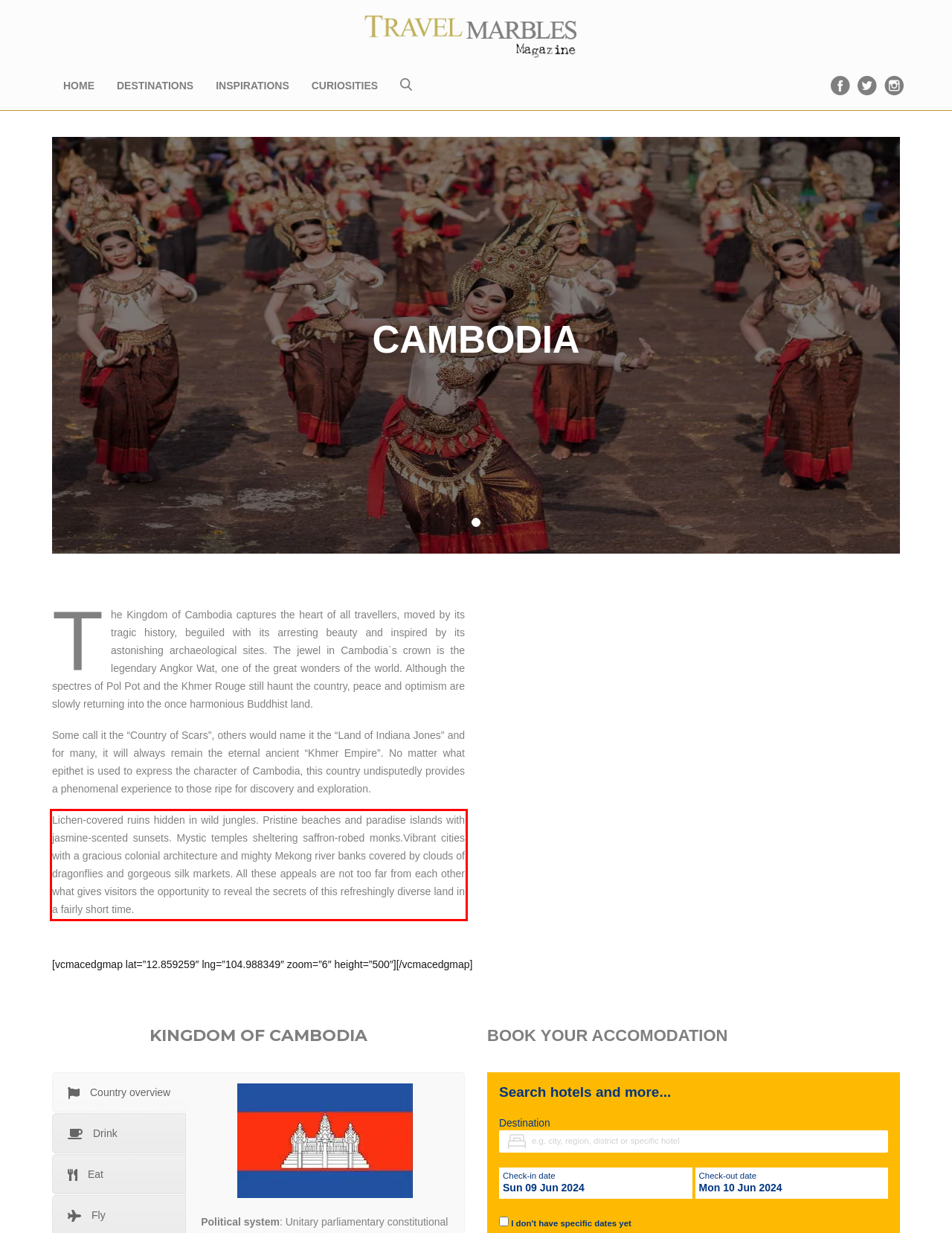Please take the screenshot of the webpage, find the red bounding box, and generate the text content that is within this red bounding box.

Lichen-covered ruins hidden in wild jungles. Pristine beaches and paradise islands with jasmine-scented sunsets. Mystic temples sheltering saffron-robed monks.Vibrant cities with a gracious colonial architecture and mighty Mekong river banks covered by clouds of dragonflies and gorgeous silk markets. All these appeals are not too far from each other what gives visitors the opportunity to reveal the secrets of this refreshingly diverse land in a fairly short time.